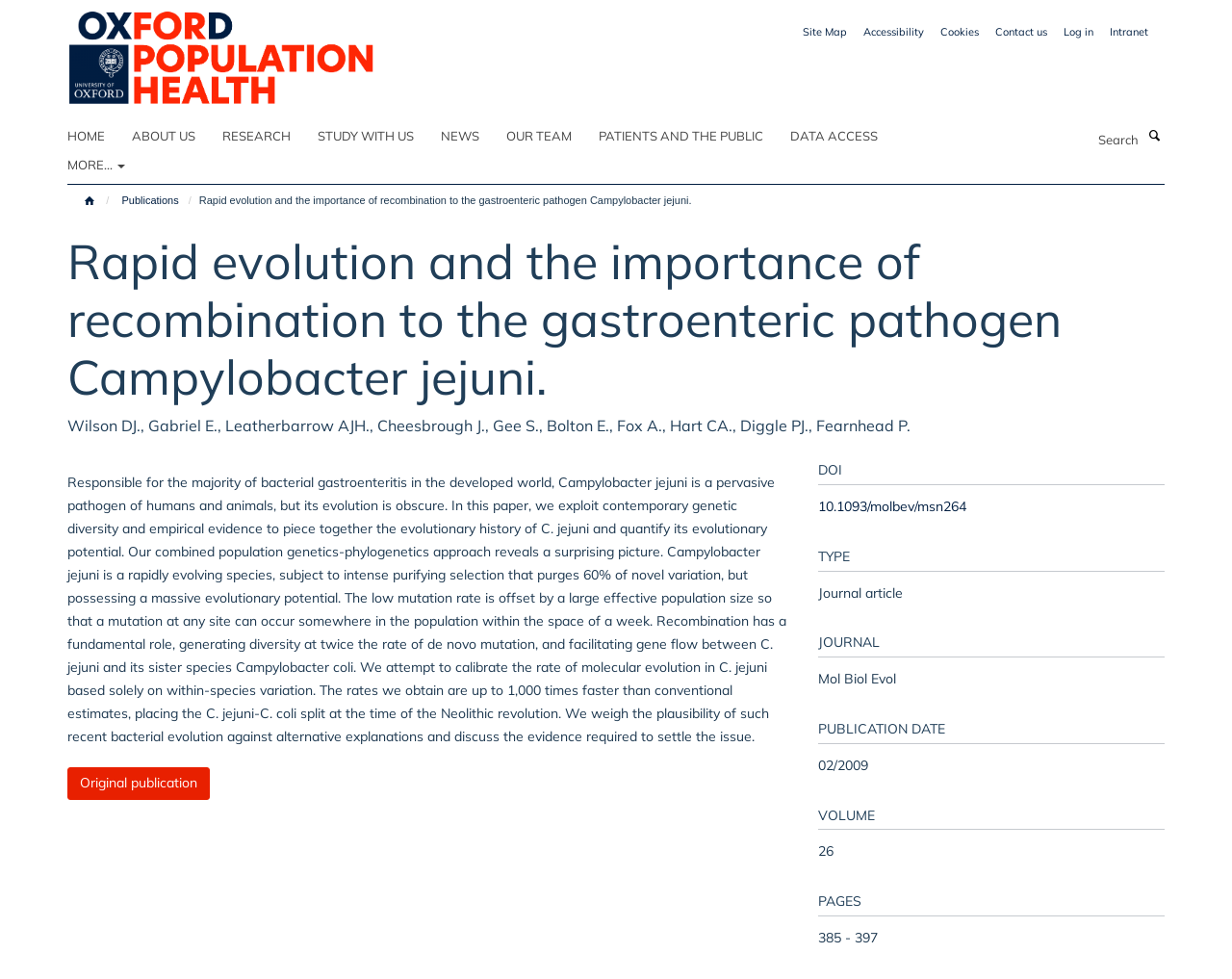How many authors are listed for the article?
Look at the image and provide a short answer using one word or a phrase.

11